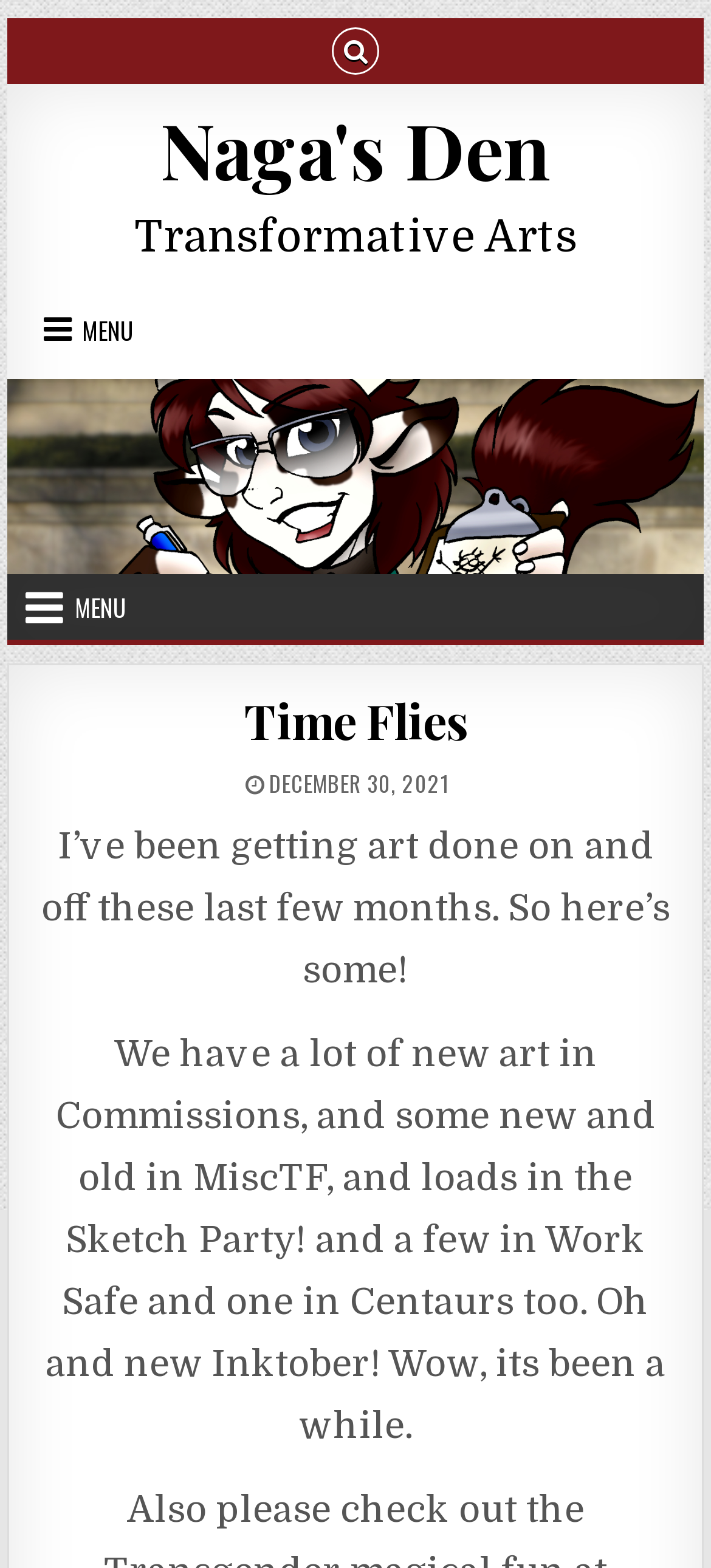Please reply to the following question with a single word or a short phrase:
What is the date of the published article?

DECEMBER 30, 2021